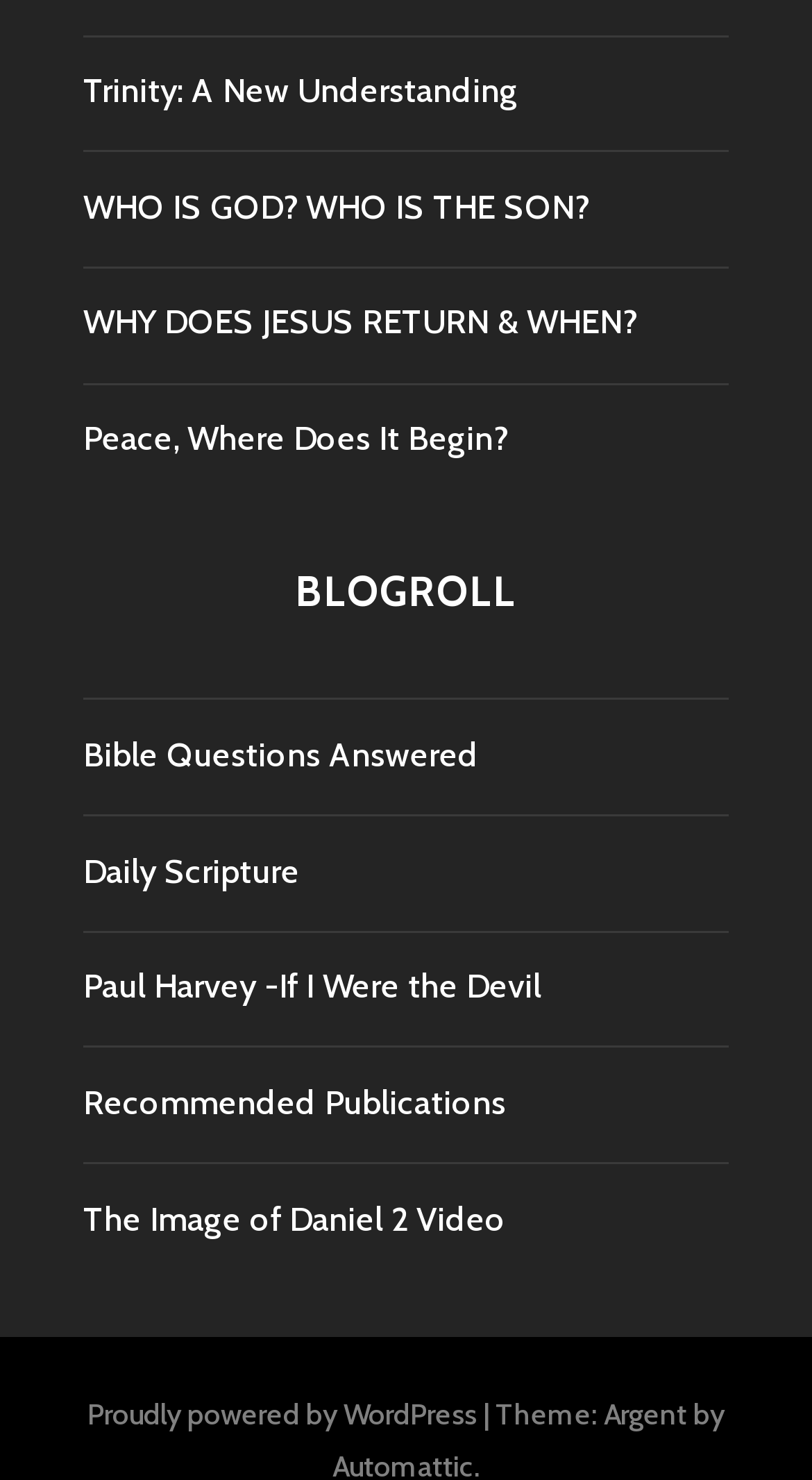Please identify the bounding box coordinates of the element's region that should be clicked to execute the following instruction: "Click on 'Trinity: A New Understanding'". The bounding box coordinates must be four float numbers between 0 and 1, i.e., [left, top, right, bottom].

[0.103, 0.048, 0.638, 0.075]